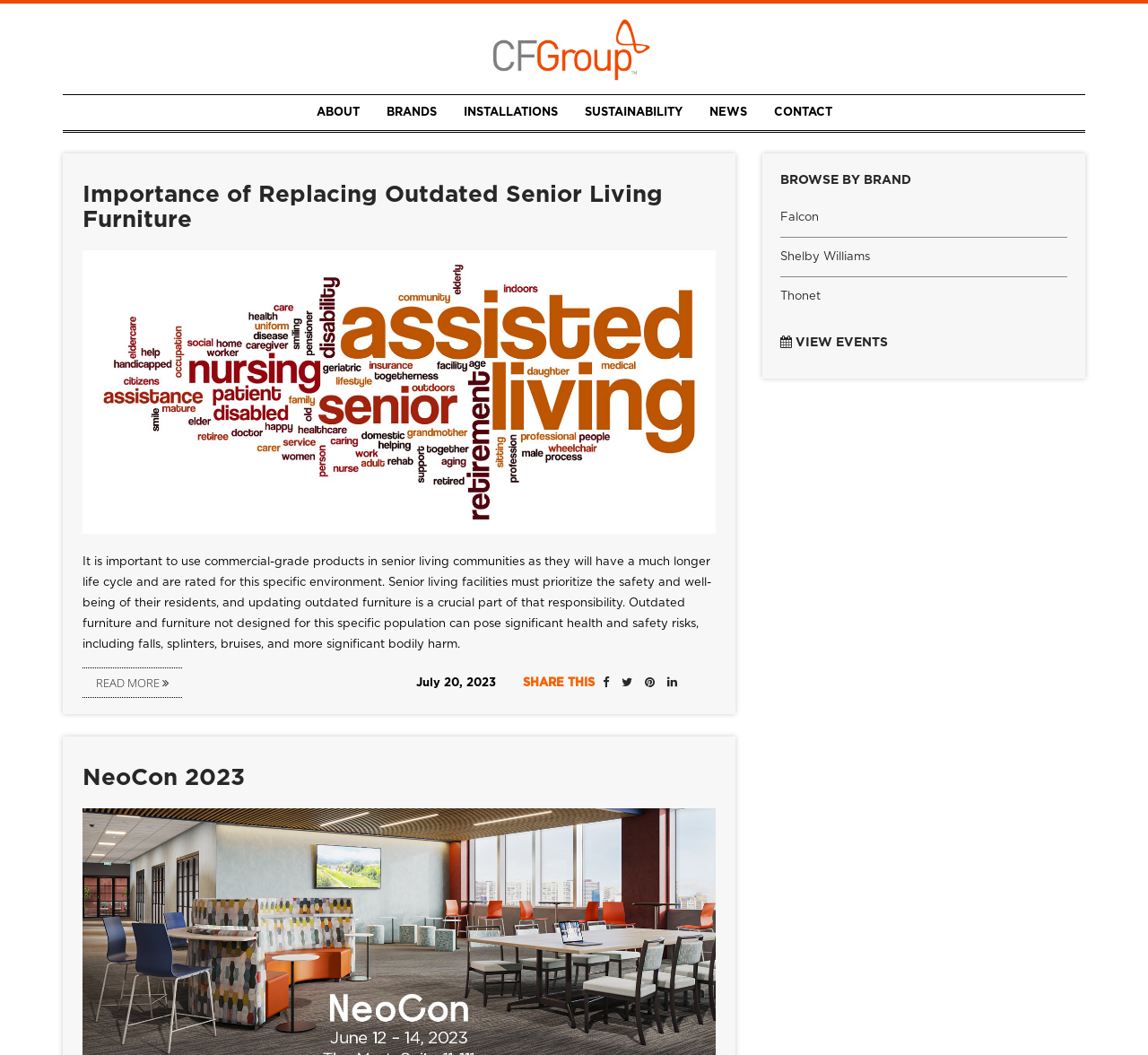Given the element description: "Hospitals and Health Systems", predict the bounding box coordinates of this UI element. The coordinates must be four float numbers between 0 and 1, given as [left, top, right, bottom].

None